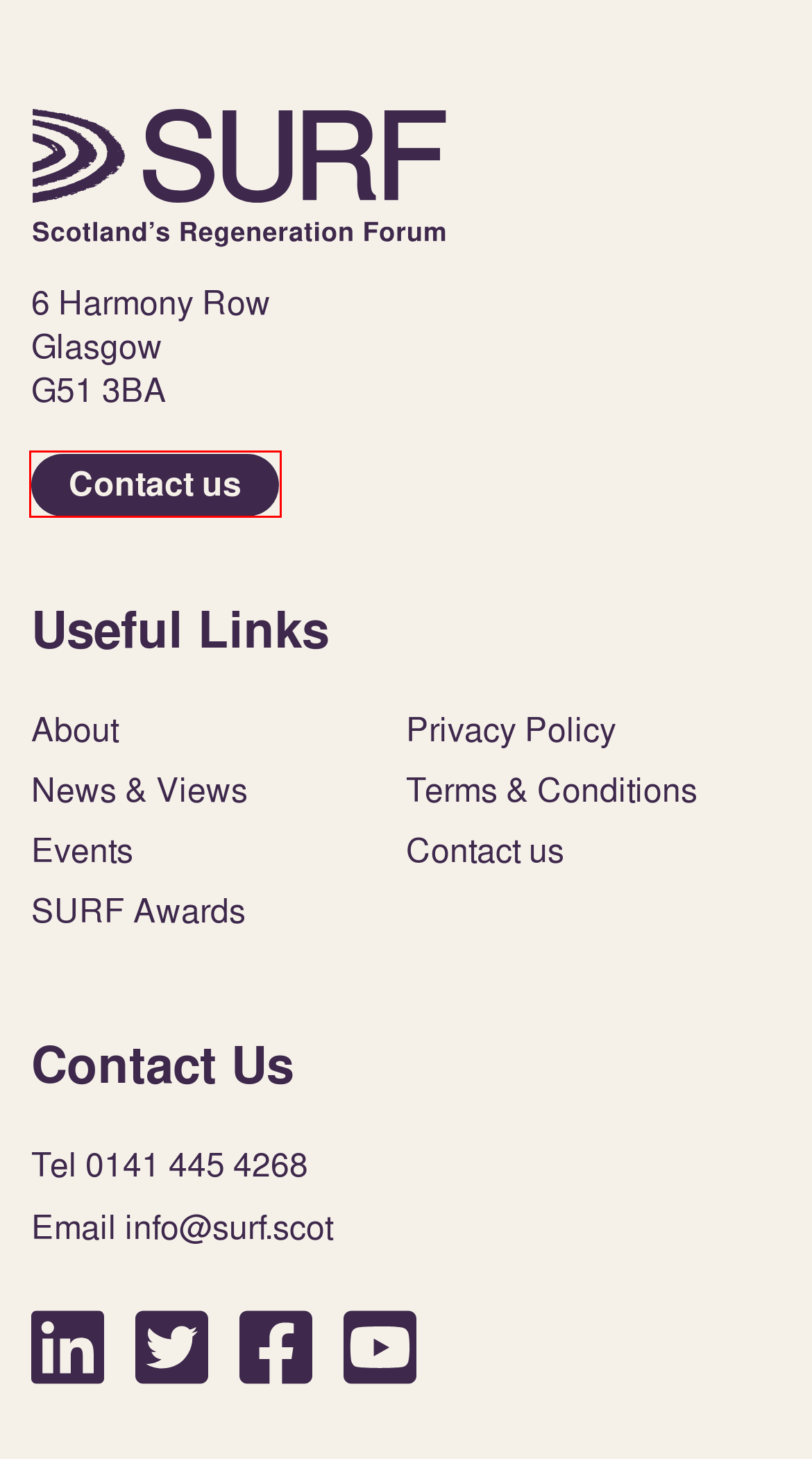Review the screenshot of a webpage which includes a red bounding box around an element. Select the description that best fits the new webpage once the element in the bounding box is clicked. Here are the candidates:
A. SURF
B. About Us - SURF
C. Terms & Conditions - SURF
D. Events - SURF
E. Web Design and Website Development Glasgow | Scotland
F. Contact Us - SURF
G. Local Government and Craft Employment information | East Lothian Council
H. SURF Awards - SURF

F